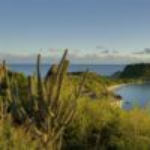Elaborate on the contents of the image in a comprehensive manner.

The image showcases the stunning landscape of Ditleff Point, a captivating location on the island of St. John. In the foreground, a variety of cacti thrive amidst lush greenery, providing a natural contrast to the vibrant blues of the sea in the background. The coastline curves gracefully, revealing inviting sandy beaches and serene waters that often attract snorkelers and beachgoers. The scene is illuminated by the soft light of the sky, blending hues of blue and light golden tones, enhancing the tranquil atmosphere of this picturesque spot. Ditleff Point is known for its natural beauty, making it a perfect destination for those seeking a peaceful retreat in nature.